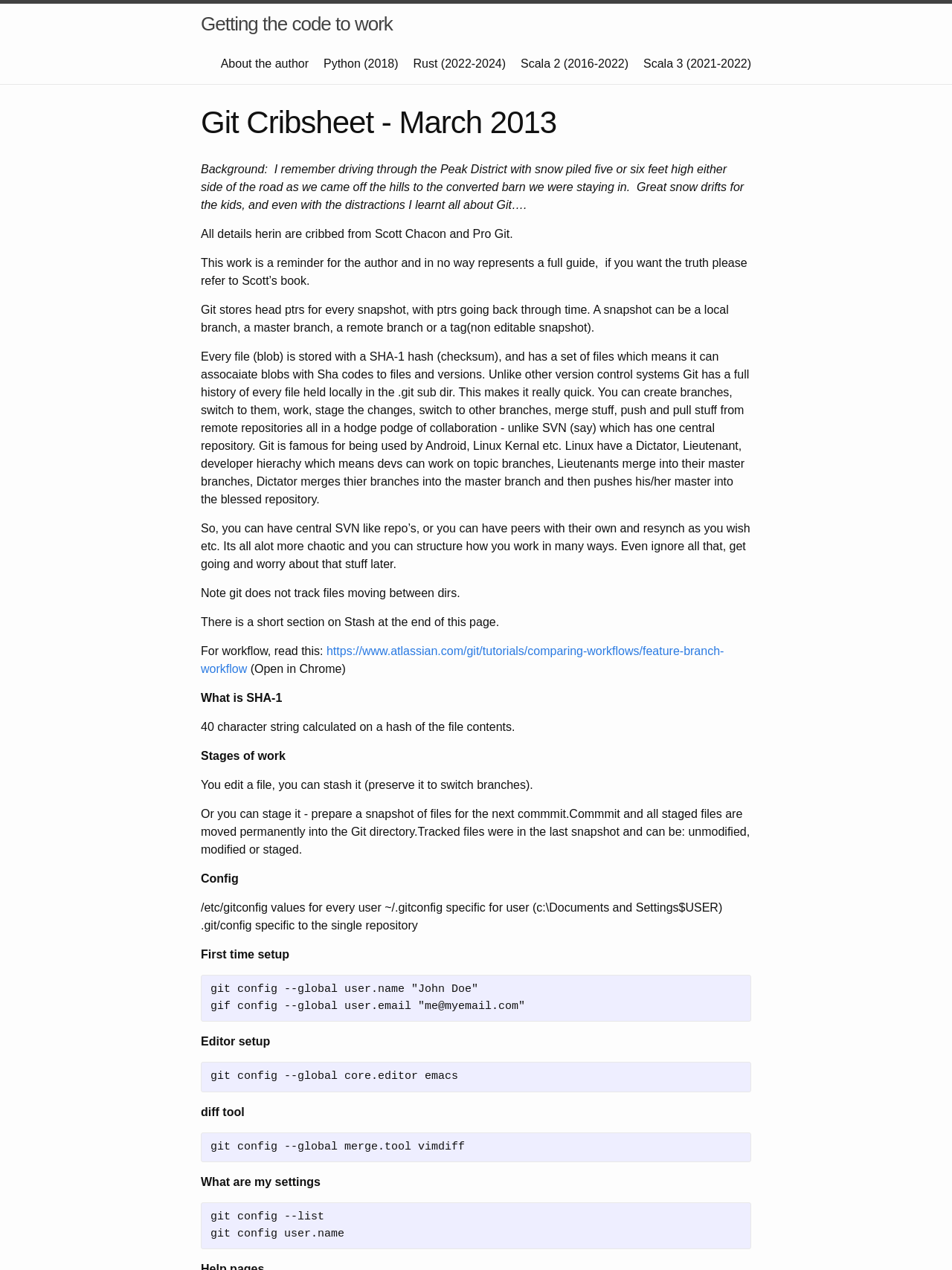Answer this question in one word or a short phrase: How do you set up a Git editor?

git config --global core.editor